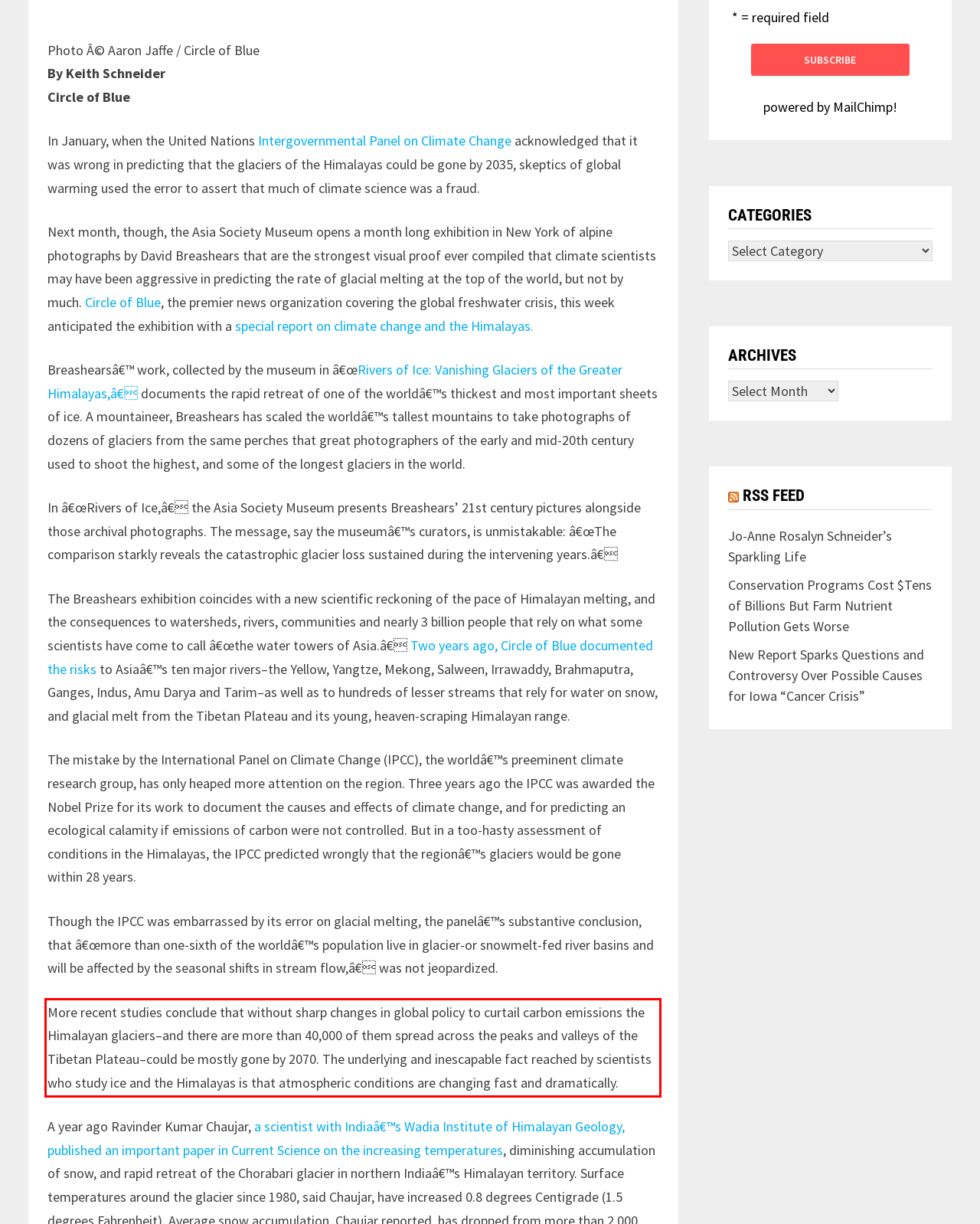The screenshot you have been given contains a UI element surrounded by a red rectangle. Use OCR to read and extract the text inside this red rectangle.

More recent studies conclude that without sharp changes in global policy to curtail carbon emissions the Himalayan glaciers–and there are more than 40,000 of them spread across the peaks and valleys of the Tibetan Plateau–could be mostly gone by 2070. The underlying and inescapable fact reached by scientists who study ice and the Himalayas is that atmospheric conditions are changing fast and dramatically.